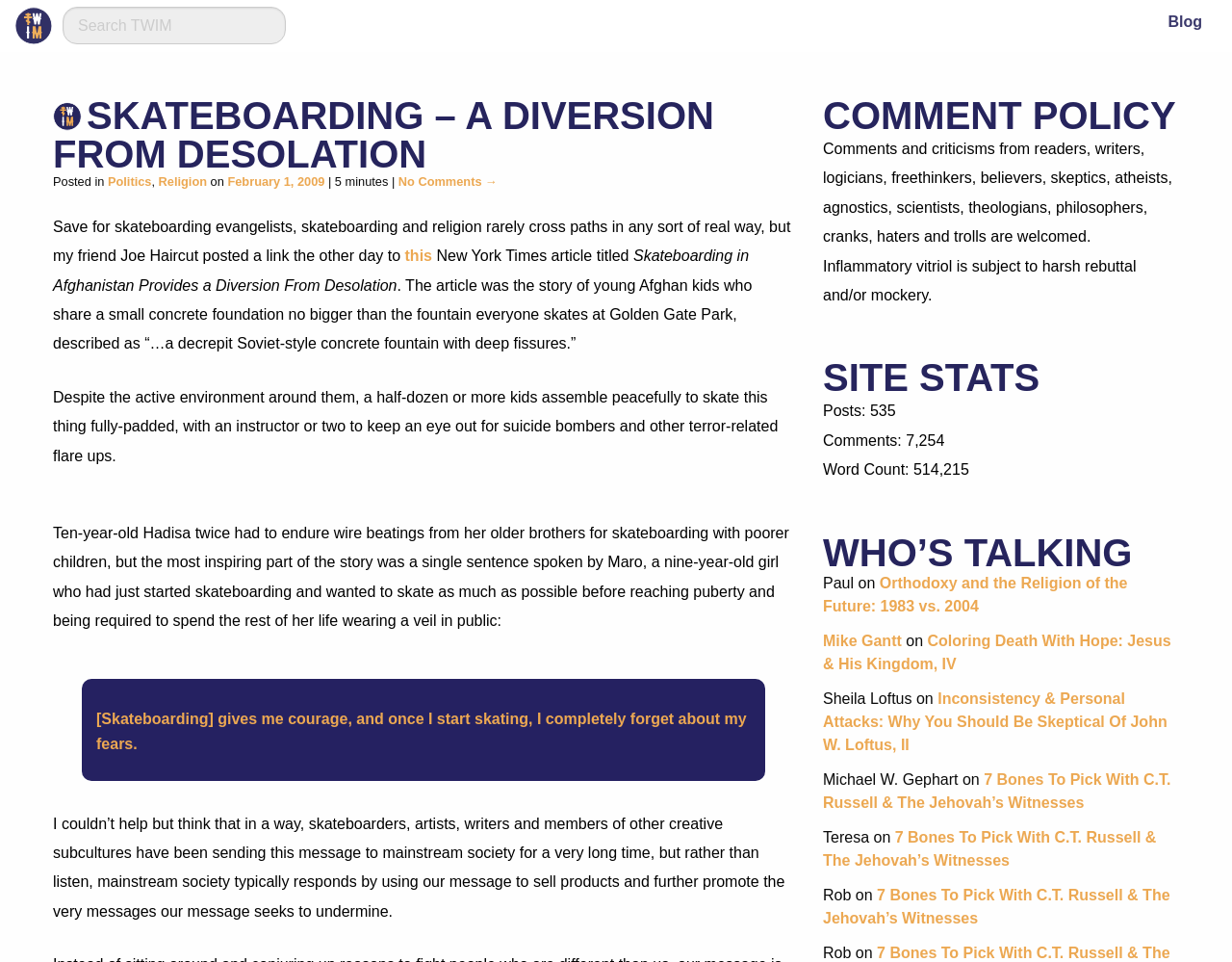Pinpoint the bounding box coordinates of the area that should be clicked to complete the following instruction: "Click on the link to Politics". The coordinates must be given as four float numbers between 0 and 1, i.e., [left, top, right, bottom].

[0.087, 0.181, 0.123, 0.196]